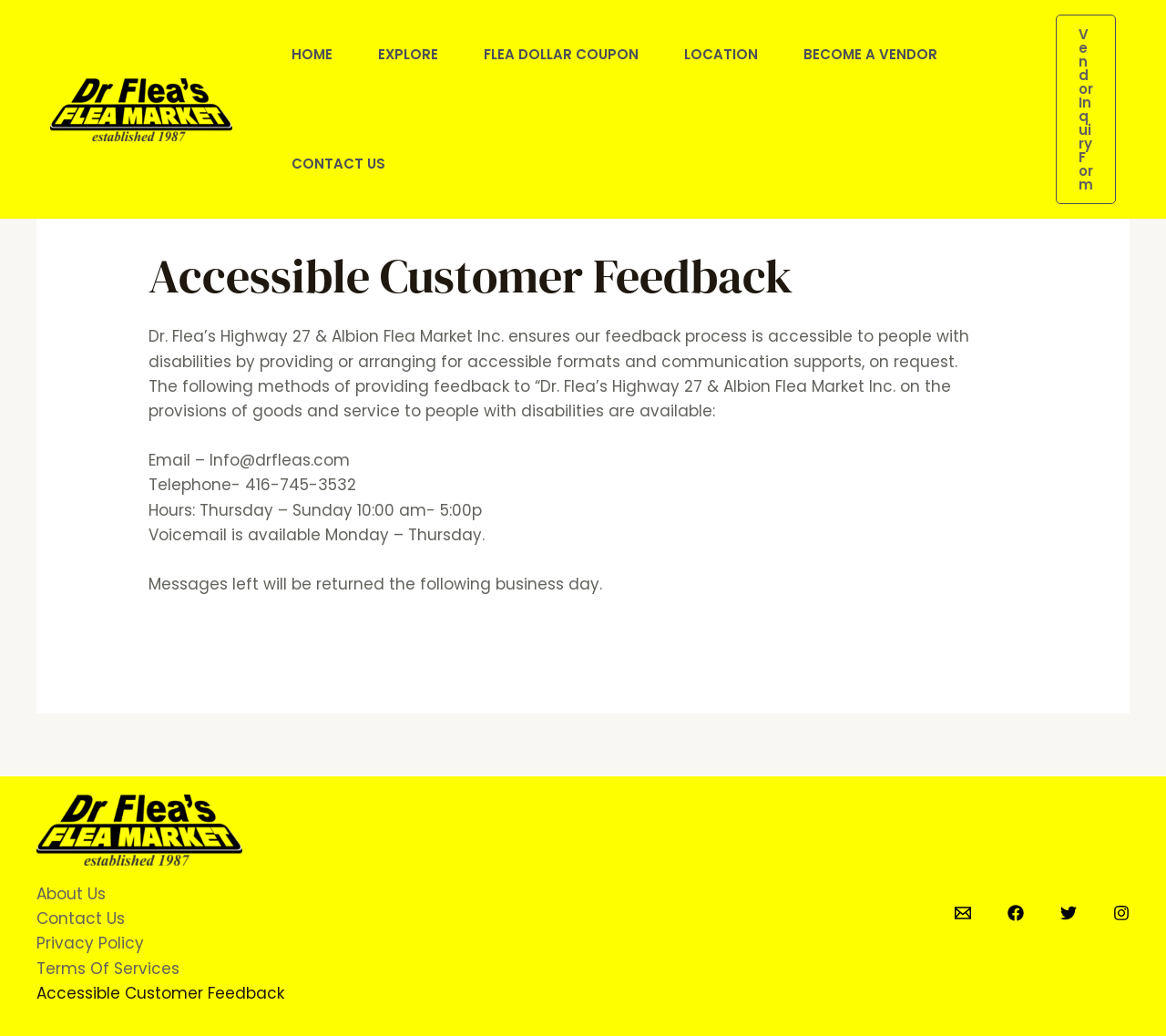What are the hours of operation for Dr. Flea’s Highway 27 & Albion Flea Market?
Answer the question with a single word or phrase by looking at the picture.

Thursday - Sunday 10:00 am - 5:00 pm